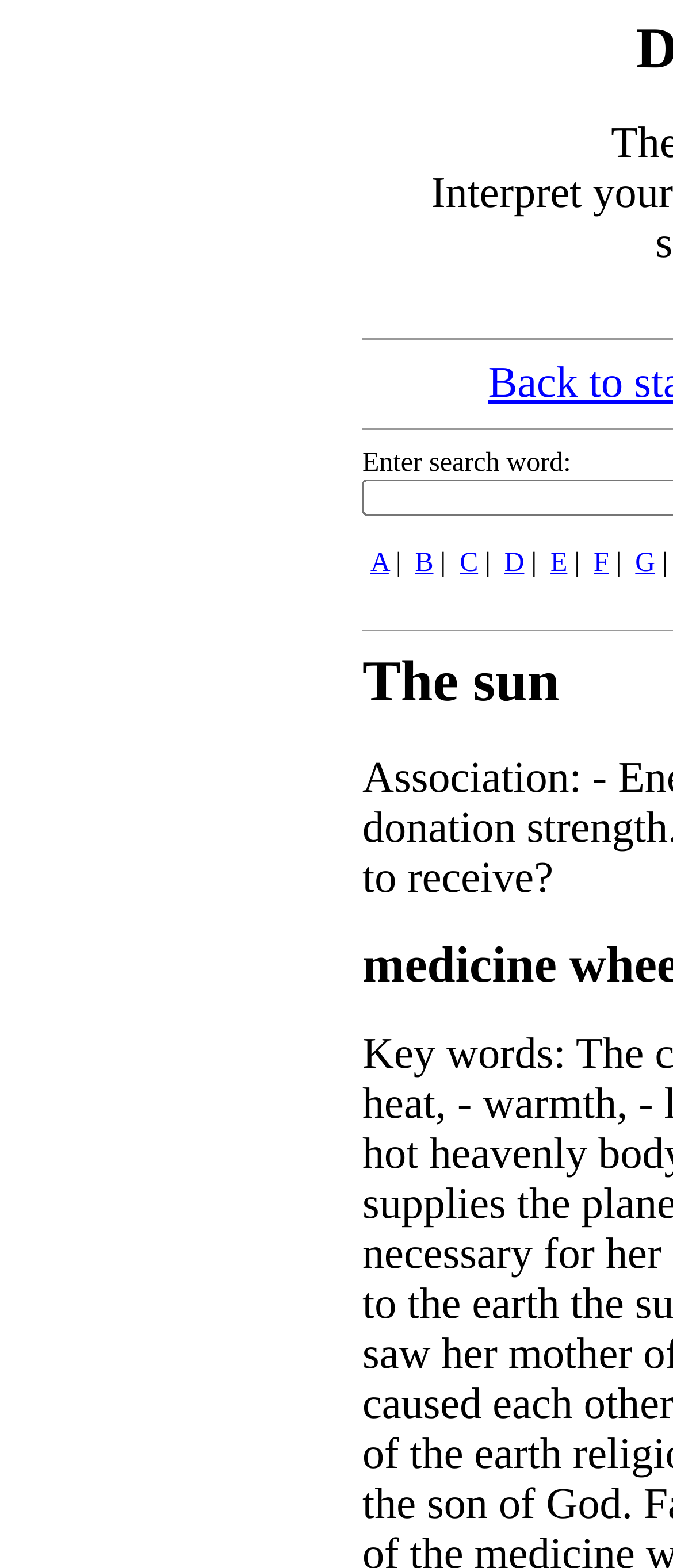What is the position of the first link in the advertisement?
Refer to the image and answer the question using a single word or phrase.

Top-left